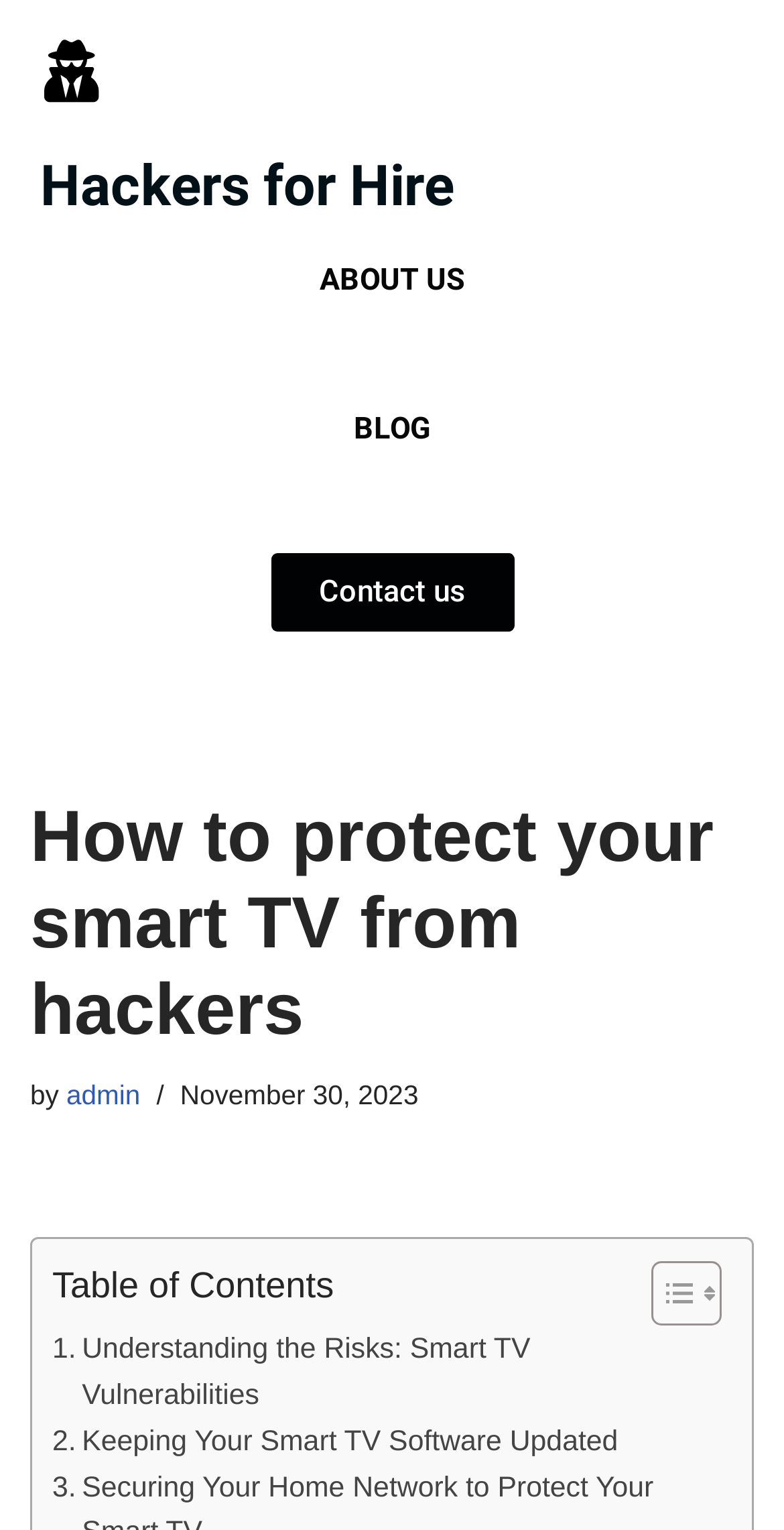What is the category of the article?
Give a one-word or short-phrase answer derived from the screenshot.

BLOG